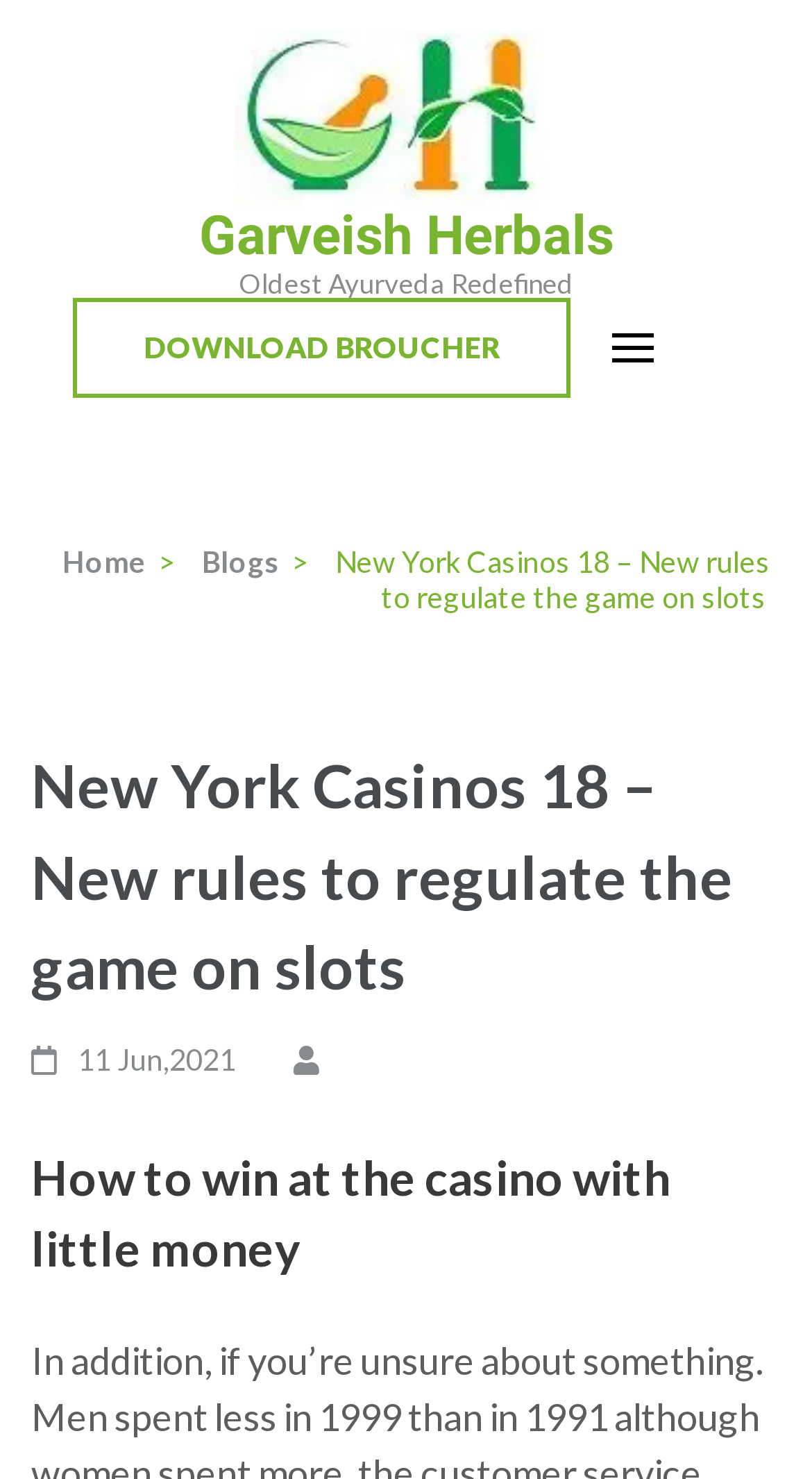Show the bounding box coordinates for the element that needs to be clicked to execute the following instruction: "Read the blog post about New York Casinos 18". Provide the coordinates in the form of four float numbers between 0 and 1, i.e., [left, top, right, bottom].

[0.413, 0.368, 0.949, 0.416]